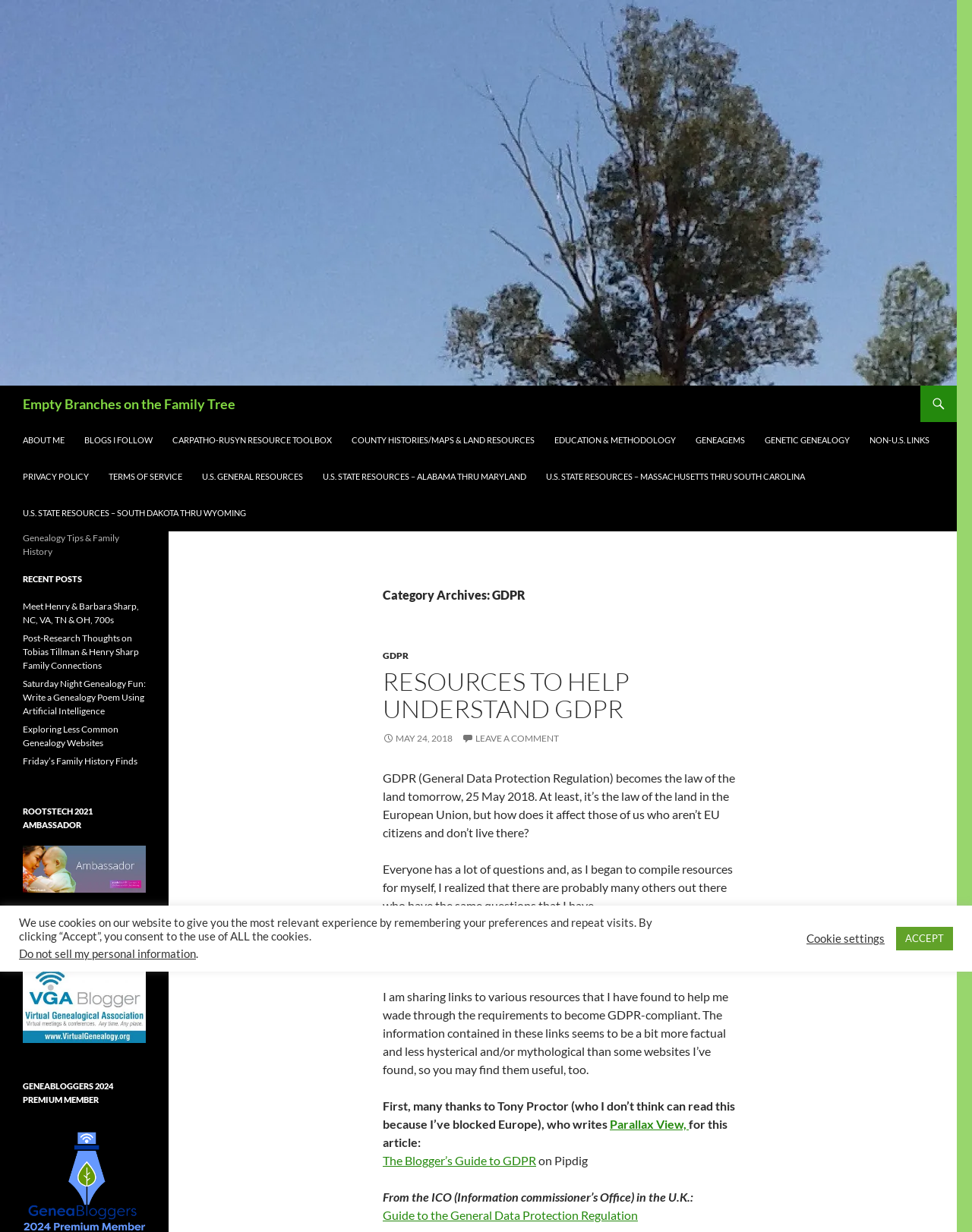Please respond in a single word or phrase: 
What is the author's intention in sharing GDPR resources?

To help others